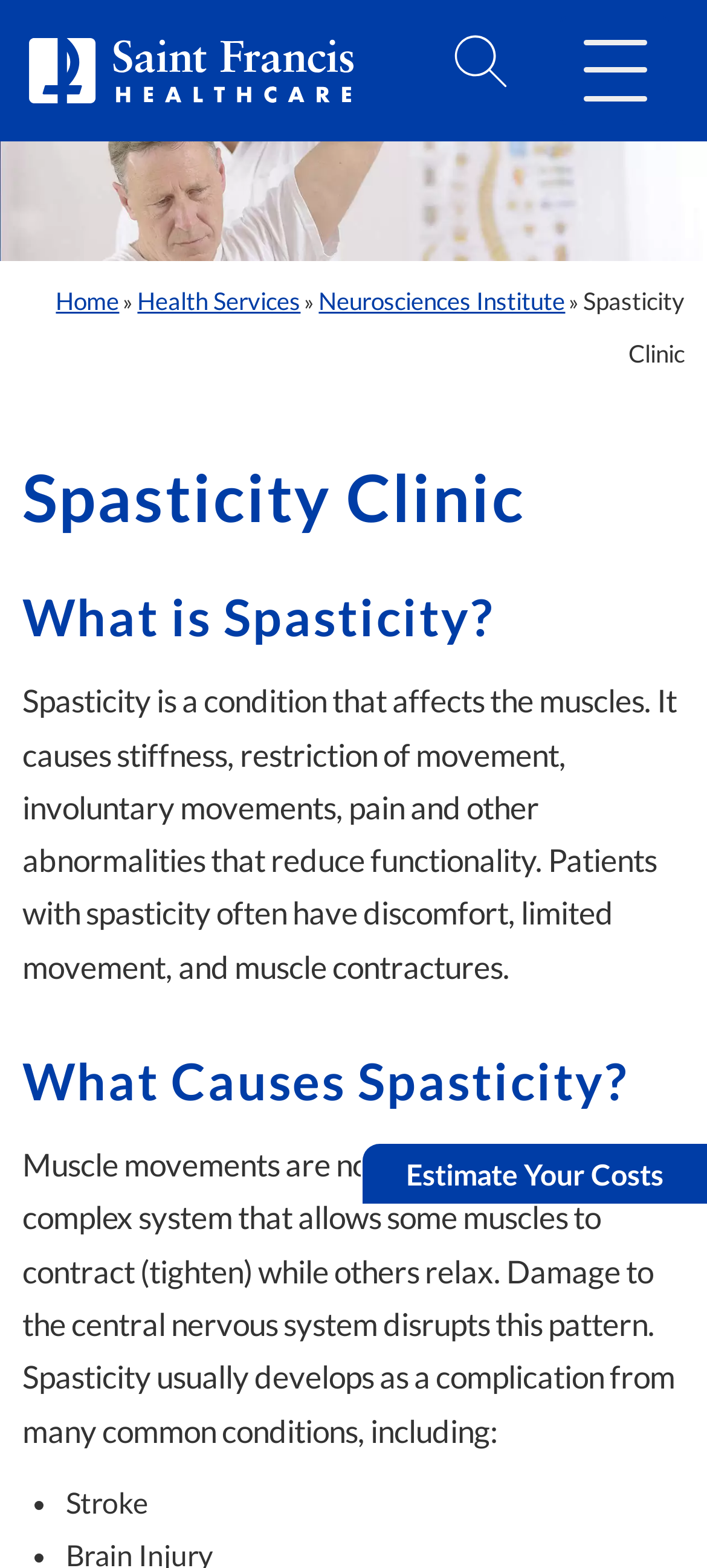Extract the bounding box coordinates for the UI element described as: "Neurosciences Institute".

[0.451, 0.182, 0.8, 0.201]